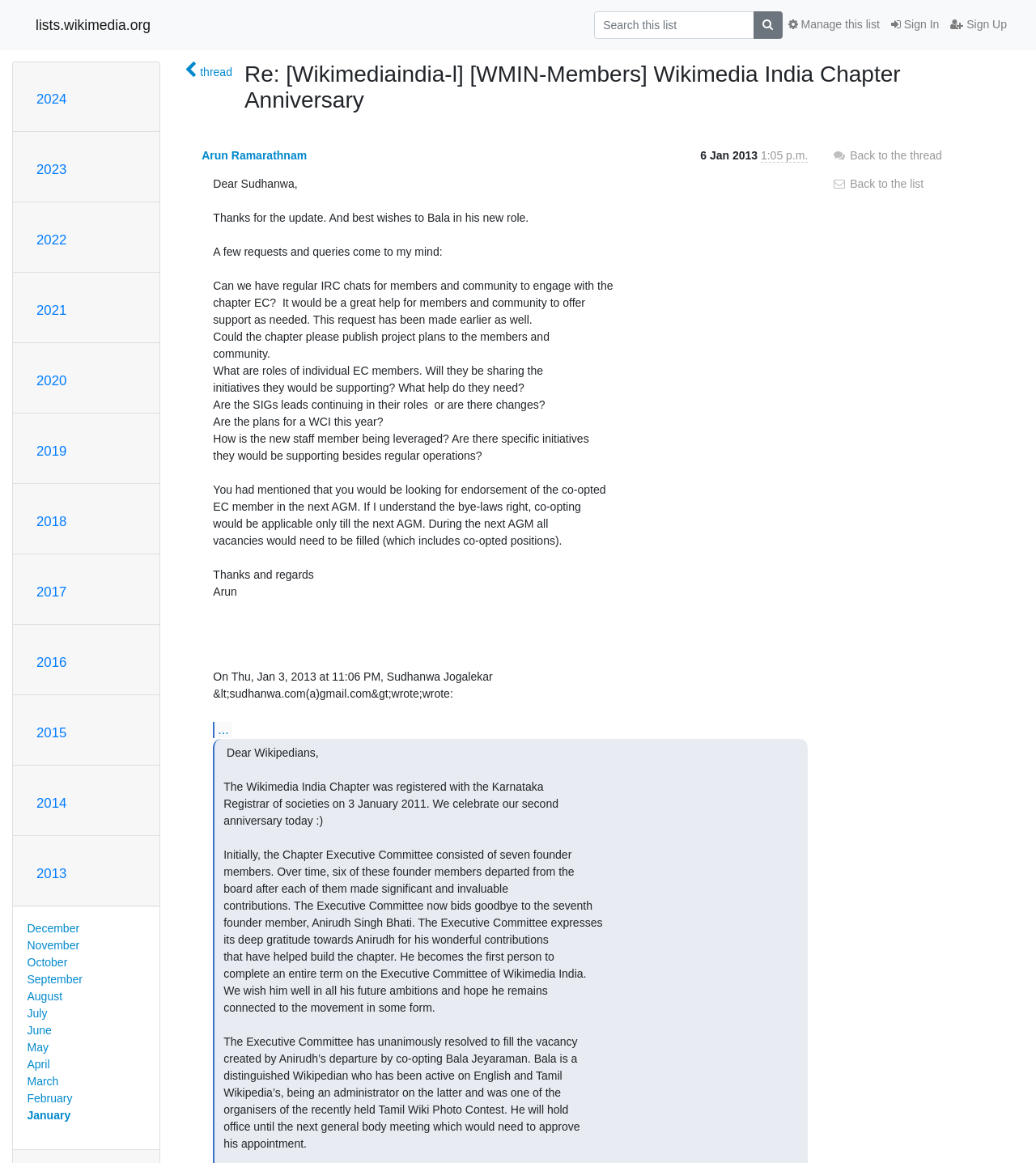Find the bounding box coordinates for the HTML element specified by: "name="q" placeholder="Search this list"".

[0.573, 0.01, 0.728, 0.033]